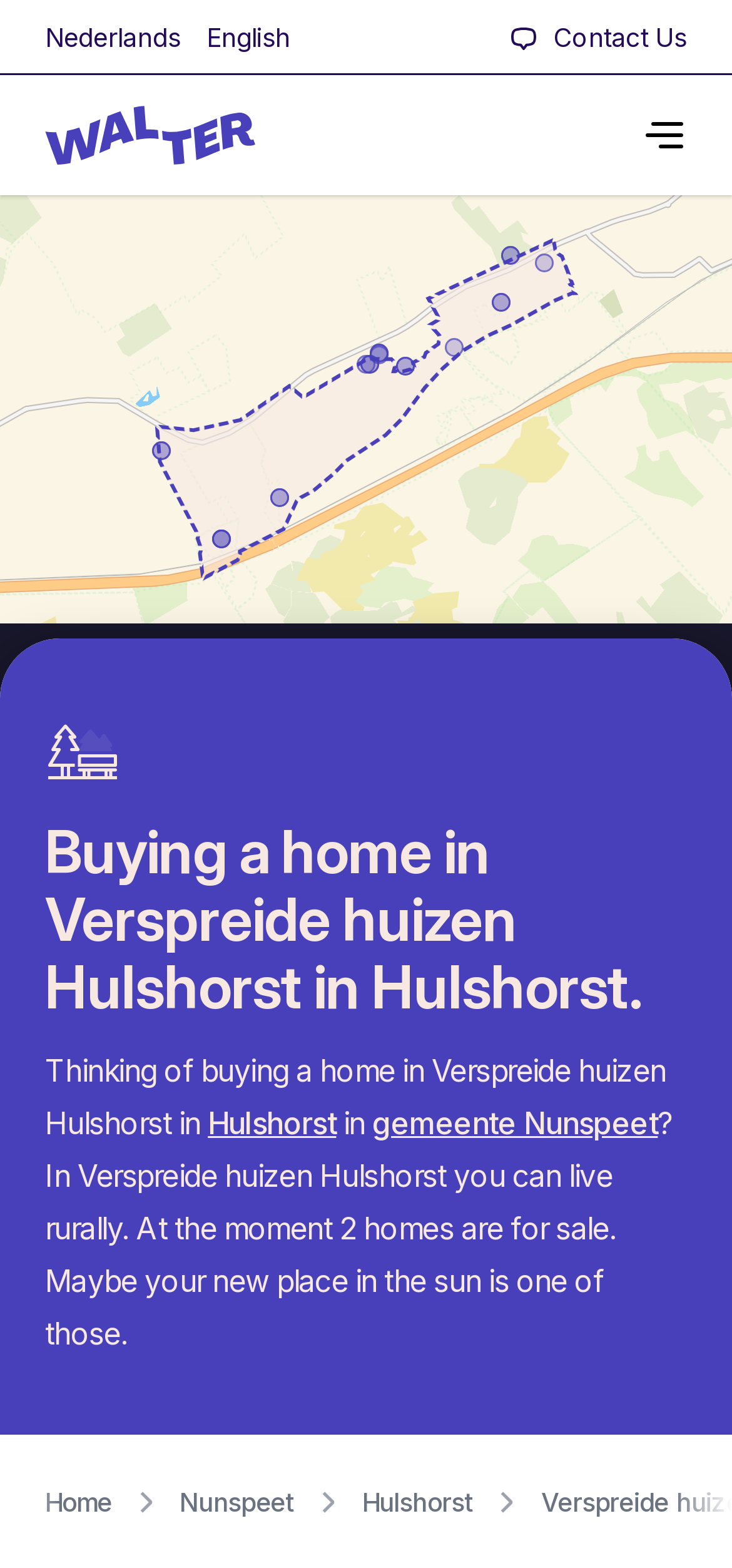What is the current language of the webpage?
Using the image as a reference, give an elaborate response to the question.

The answer can be found in the language switcher menu at the top of the webpage where 'Nederlands' is currently selected.